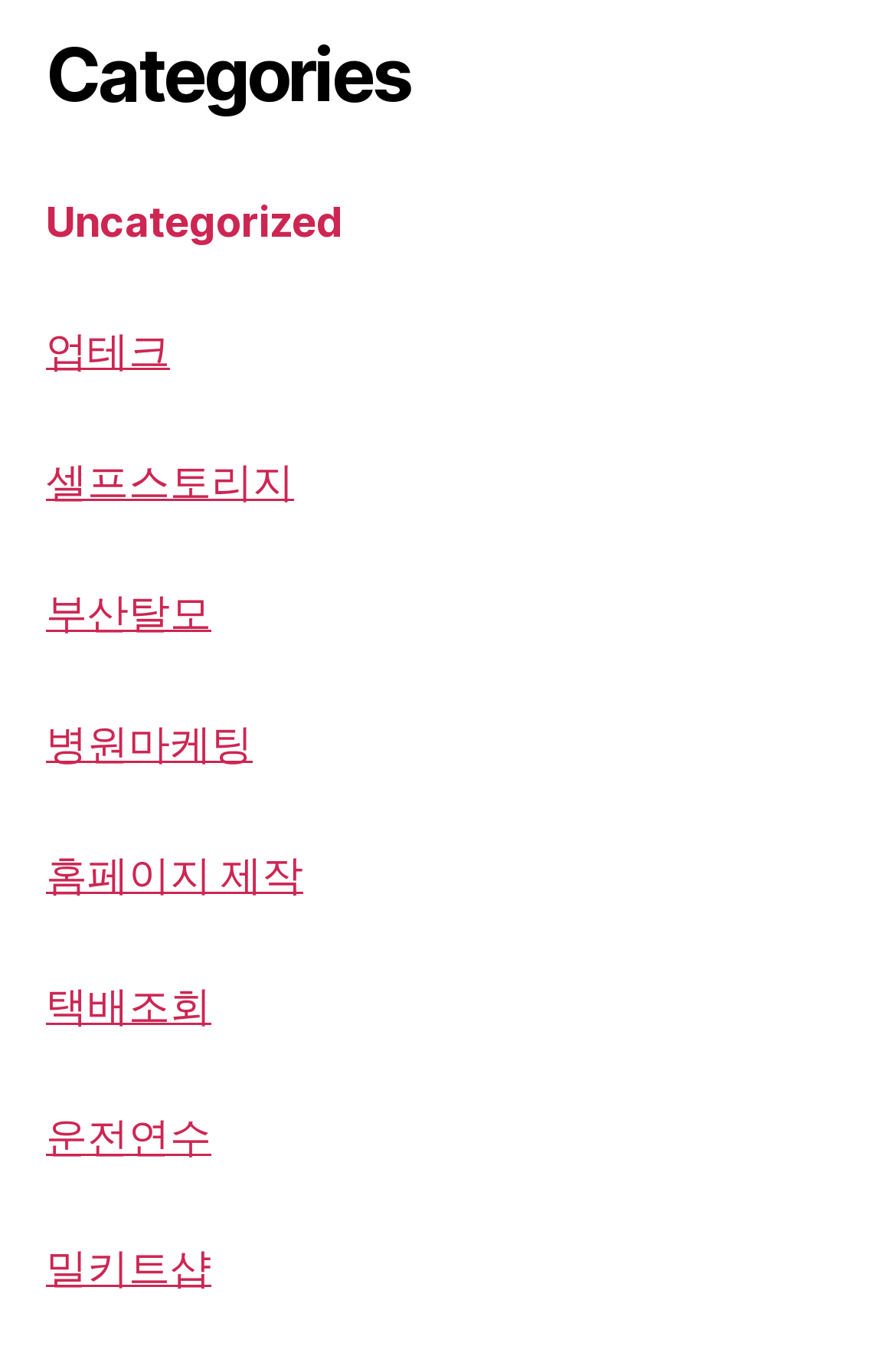Give a concise answer using one word or a phrase to the following question:
What is the last category listed?

밀키트샵